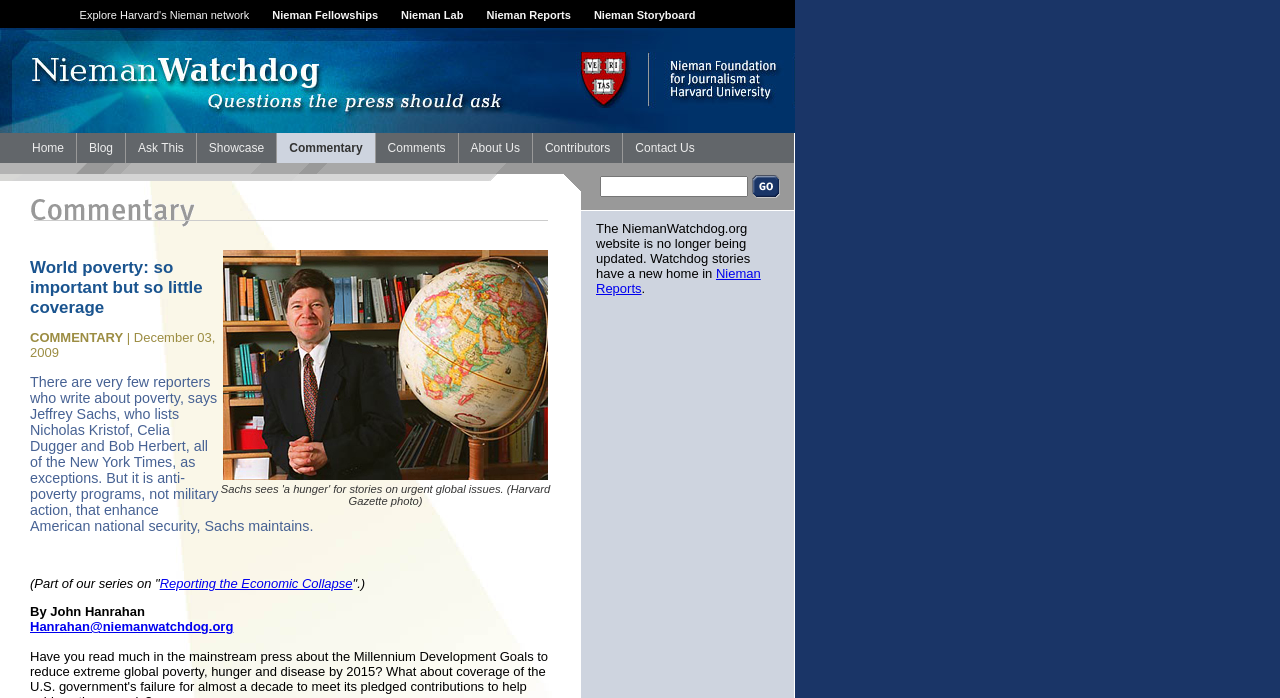What is the name of the website that is no longer being updated?
Based on the screenshot, provide a one-word or short-phrase response.

NiemanWatchdog.org